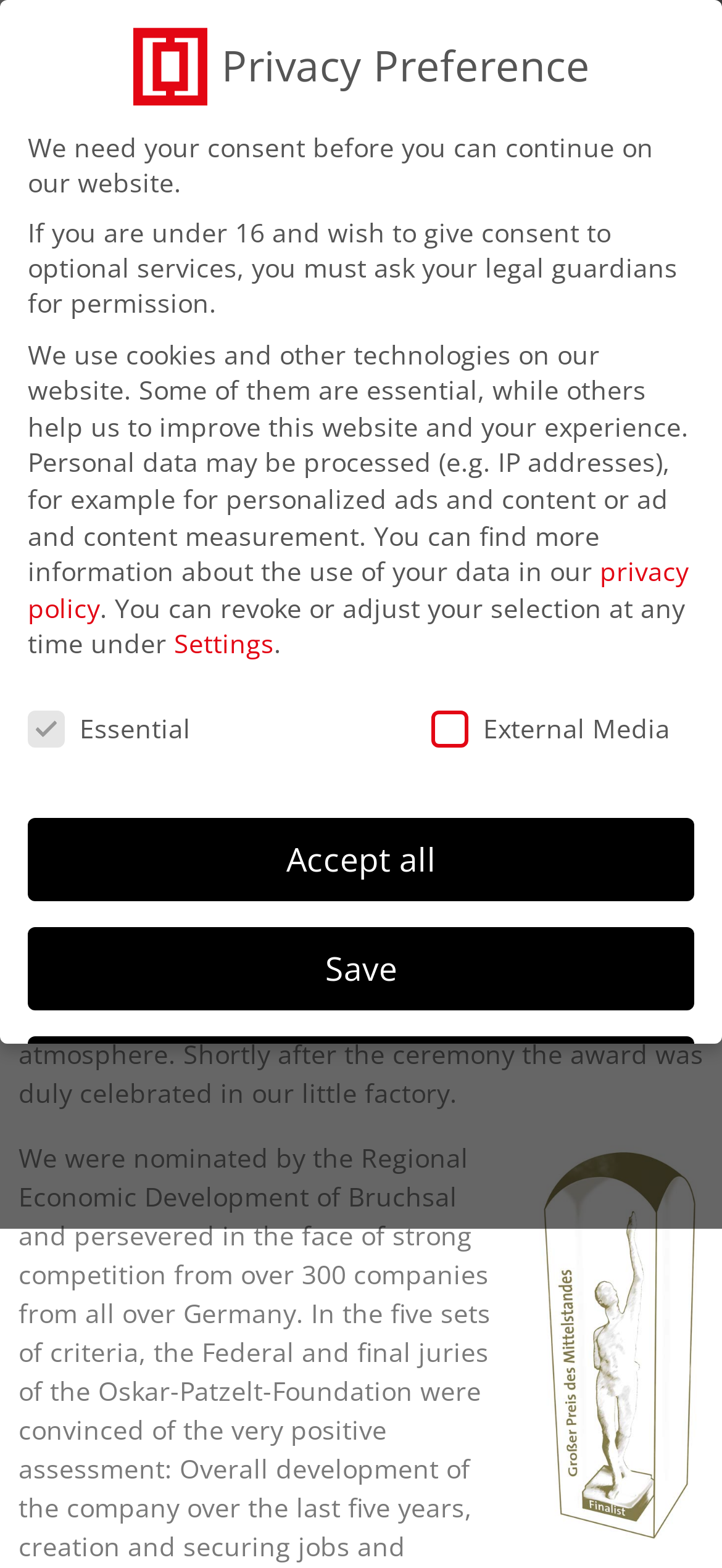What is the purpose of the search box?
Use the information from the image to give a detailed answer to the question.

I found the answer by looking at the search box element with the text 'Search' which is located at the top of the webpage, and assuming its purpose is to search the website.